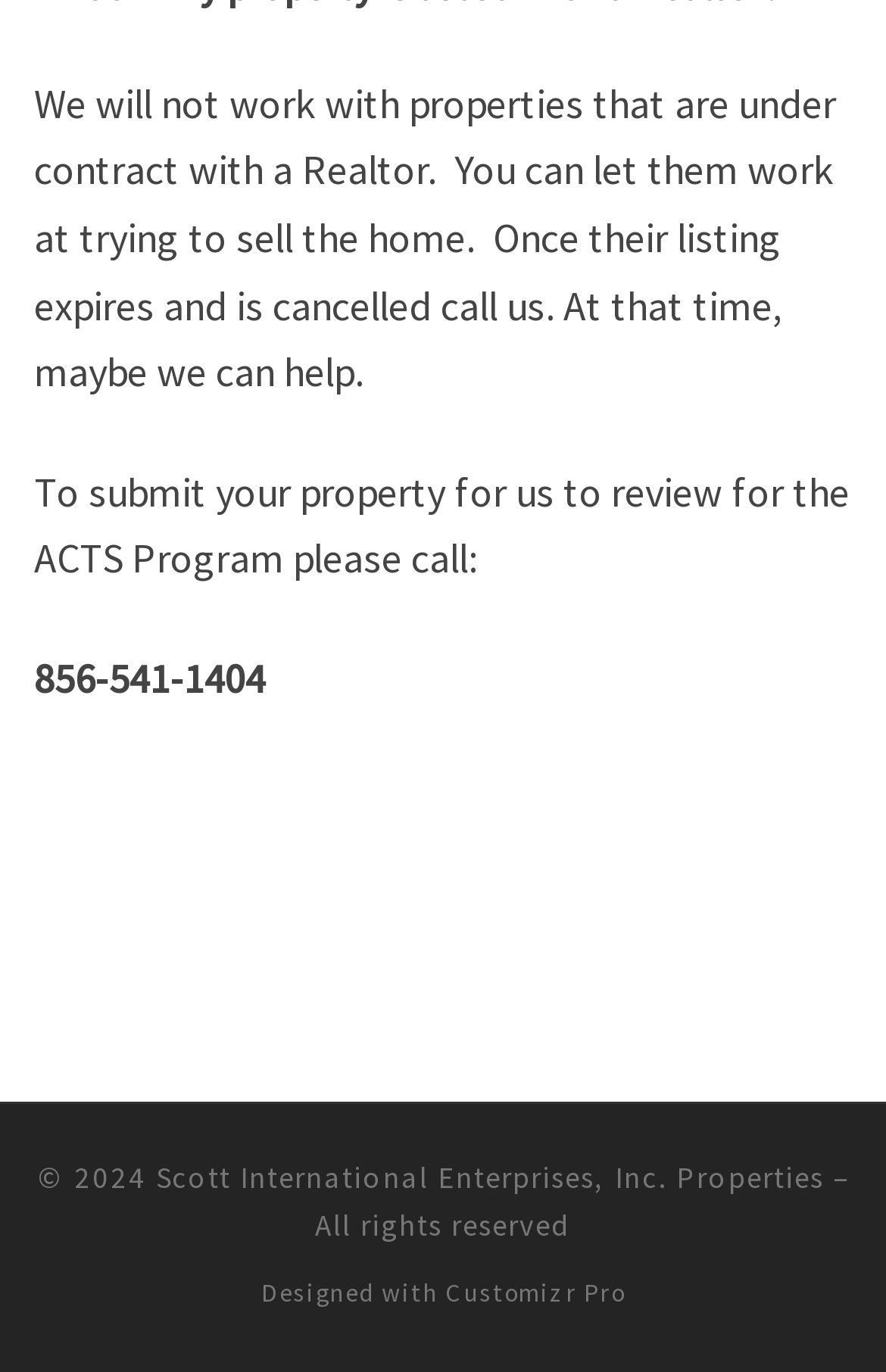What is the phone number to submit a property?
Please elaborate on the answer to the question with detailed information.

The phone number can be found in the middle section of the webpage, where it says 'To submit your property for us to review for the ACTS Program please call:' followed by the phone number 856-541-1404.